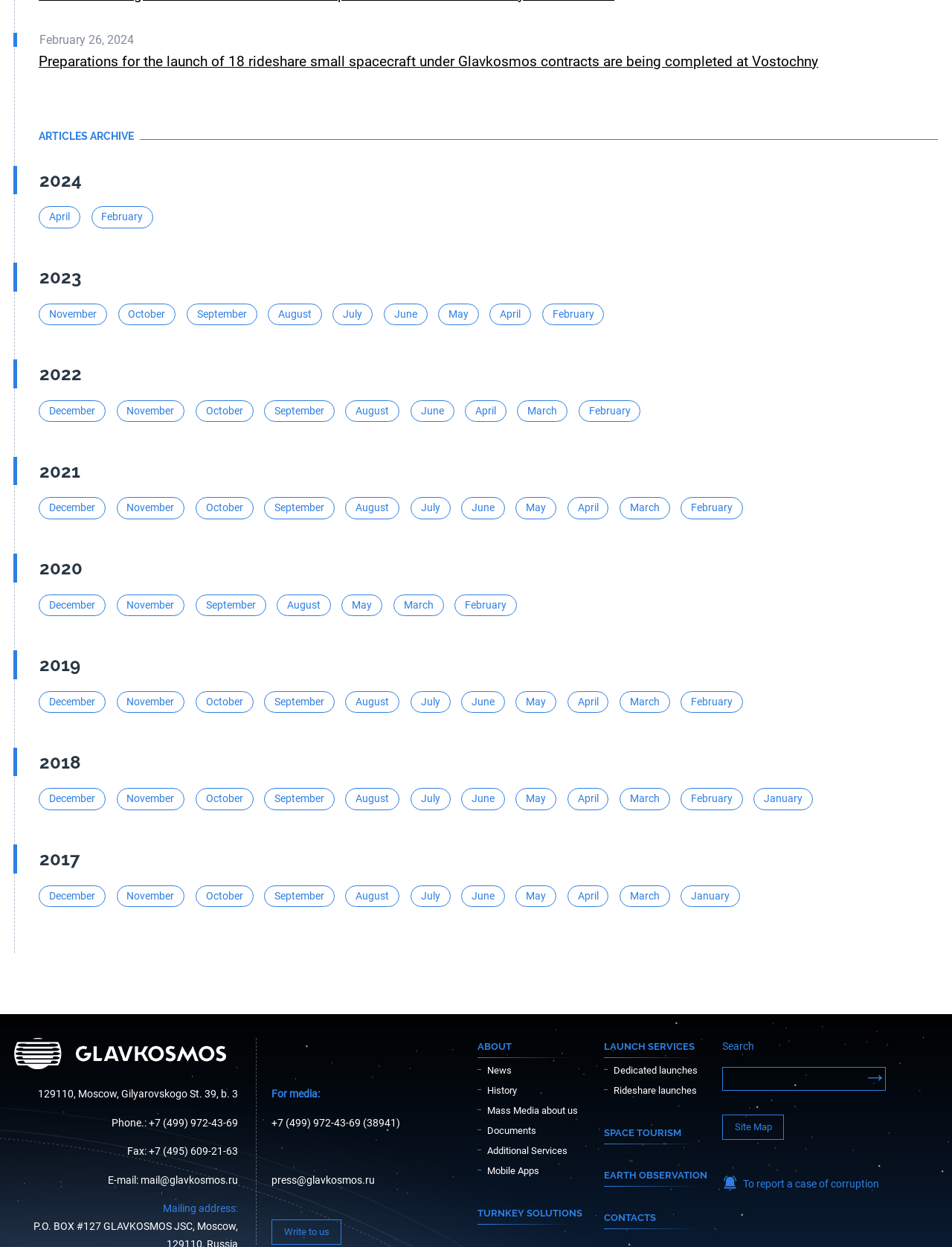Provide the bounding box coordinates for the UI element described in this sentence: "December". The coordinates should be four float values between 0 and 1, i.e., [left, top, right, bottom].

[0.041, 0.71, 0.111, 0.727]